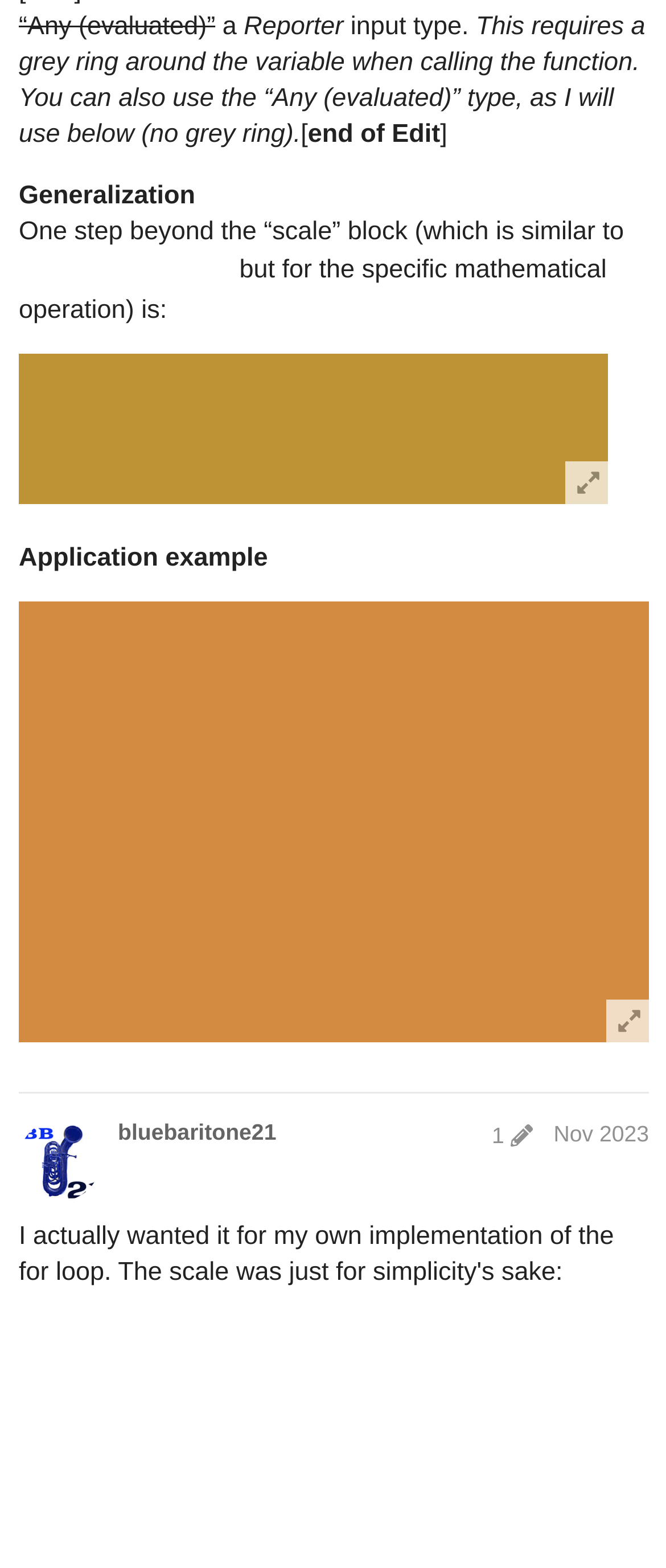Identify the bounding box coordinates for the element you need to click to achieve the following task: "view the image of coreutils script pic". The coordinates must be four float values ranging from 0 to 1, formatted as [left, top, right, bottom].

[0.028, 0.829, 0.974, 0.997]